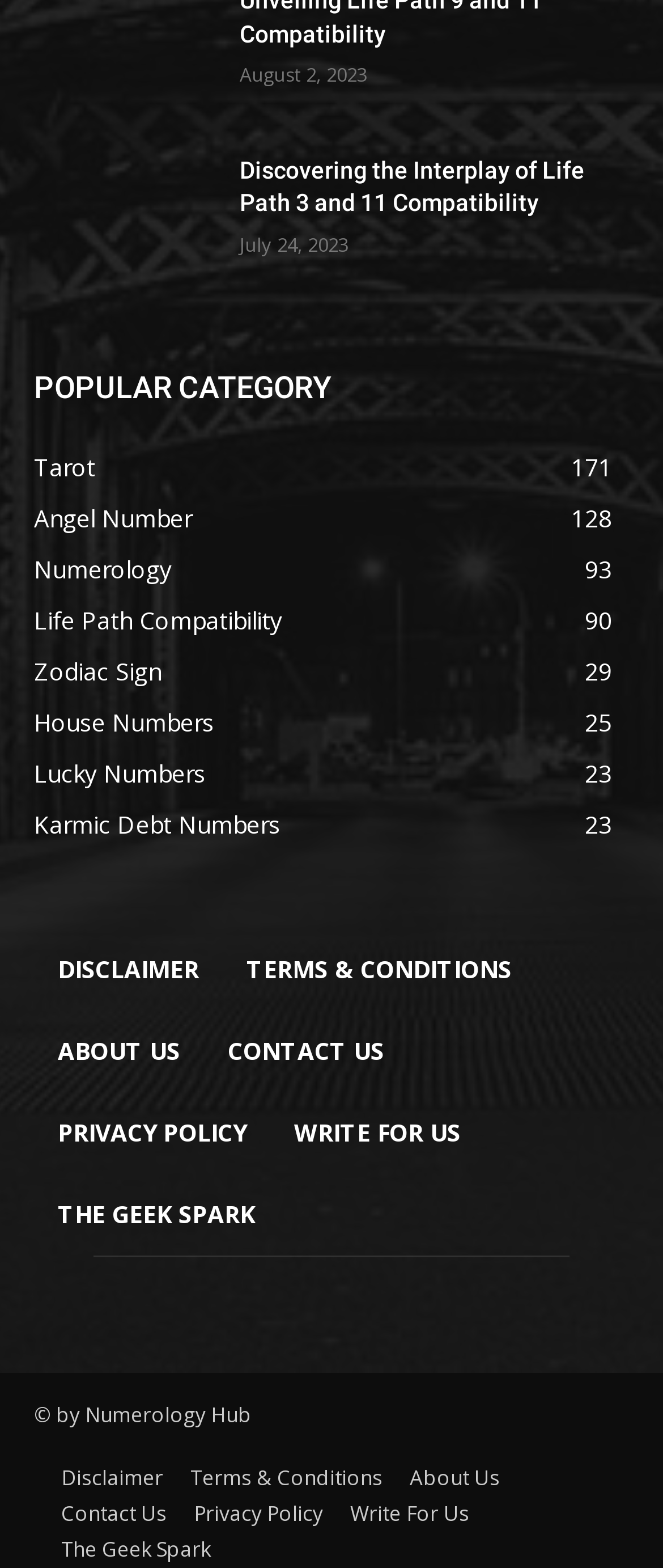What is the date of the first article?
Give a detailed explanation using the information visible in the image.

The first article has a time element with the text 'August 2, 2023', which indicates the date of the article.